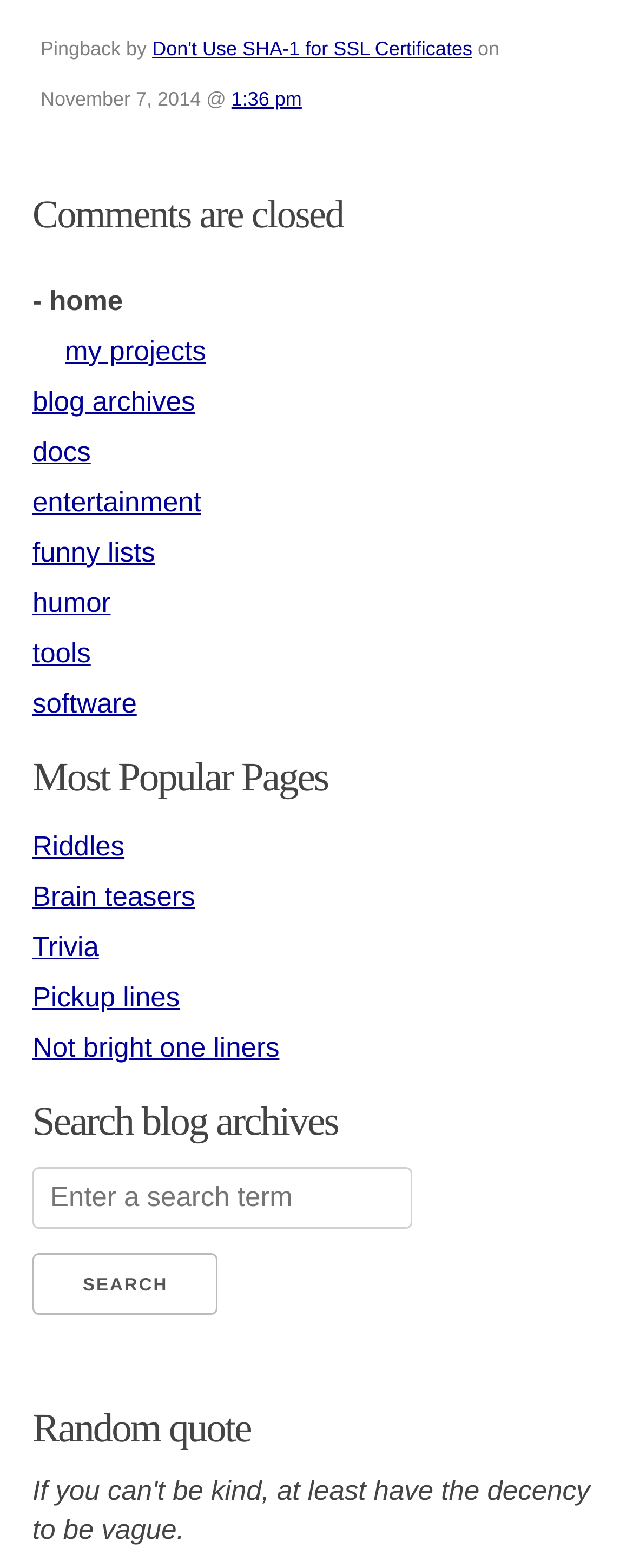What is the date of the pingback?
Using the image as a reference, answer the question in detail.

The pingback date can be found in the text 'on November 7, 2014 @' which is a child element of the root element.